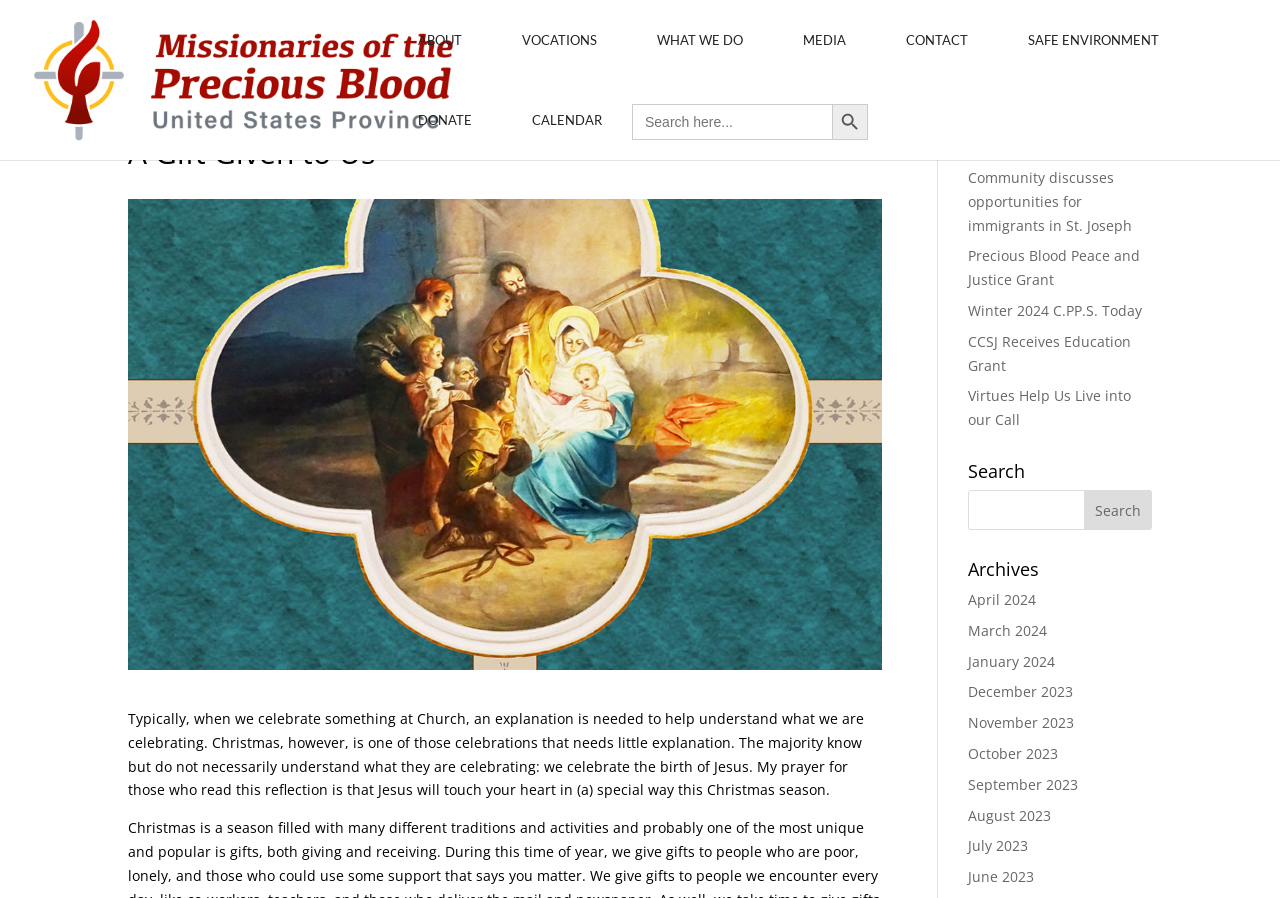Detail the webpage's structure and highlights in your description.

This webpage is titled "A Gift Given to Us - Missionaries of the Precious Blood". At the top left, there is a logo image of "Missionaries of the Precious Blood" accompanied by a link with the same name. To the right of the logo, there are several navigation links, including "ABOUT", "VOCATIONS", "WHAT WE DO", "MEDIA", "CONTACT", "SAFE ENVIRONMENT", and "DONATE". 

Below the navigation links, there is a search bar with a search button on the right side, which has a search icon. 

The main content of the webpage is divided into two sections. On the left side, there is a heading "A Gift Given to Us" followed by a paragraph of text that discusses the celebration of Christmas and the birth of Jesus. 

On the right side, there are several sections. The first section is titled "Recent Posts" and lists five links to news articles, including "Community discusses opportunities for immigrants in St. Joseph" and "Winter 2024 C.PP.S. Today". 

Below the "Recent Posts" section, there are three more sections: "Search", "Archives", and a list of archived months from April 2024 to June 2023, each with a corresponding link.